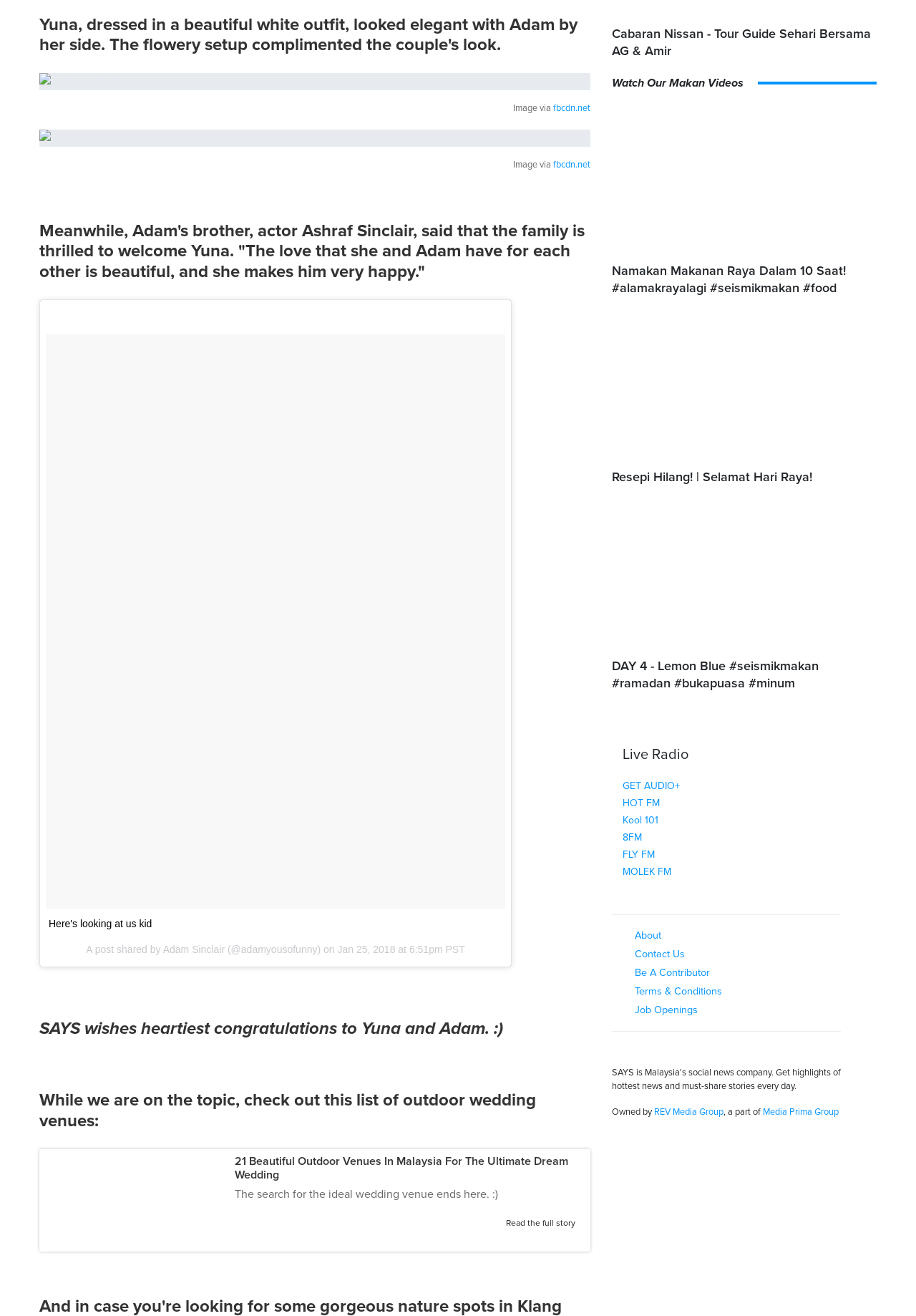From the element description: "Kool 101", extract the bounding box coordinates of the UI element. The coordinates should be expressed as four float numbers between 0 and 1, in the order [left, top, right, bottom].

[0.68, 0.618, 0.719, 0.629]